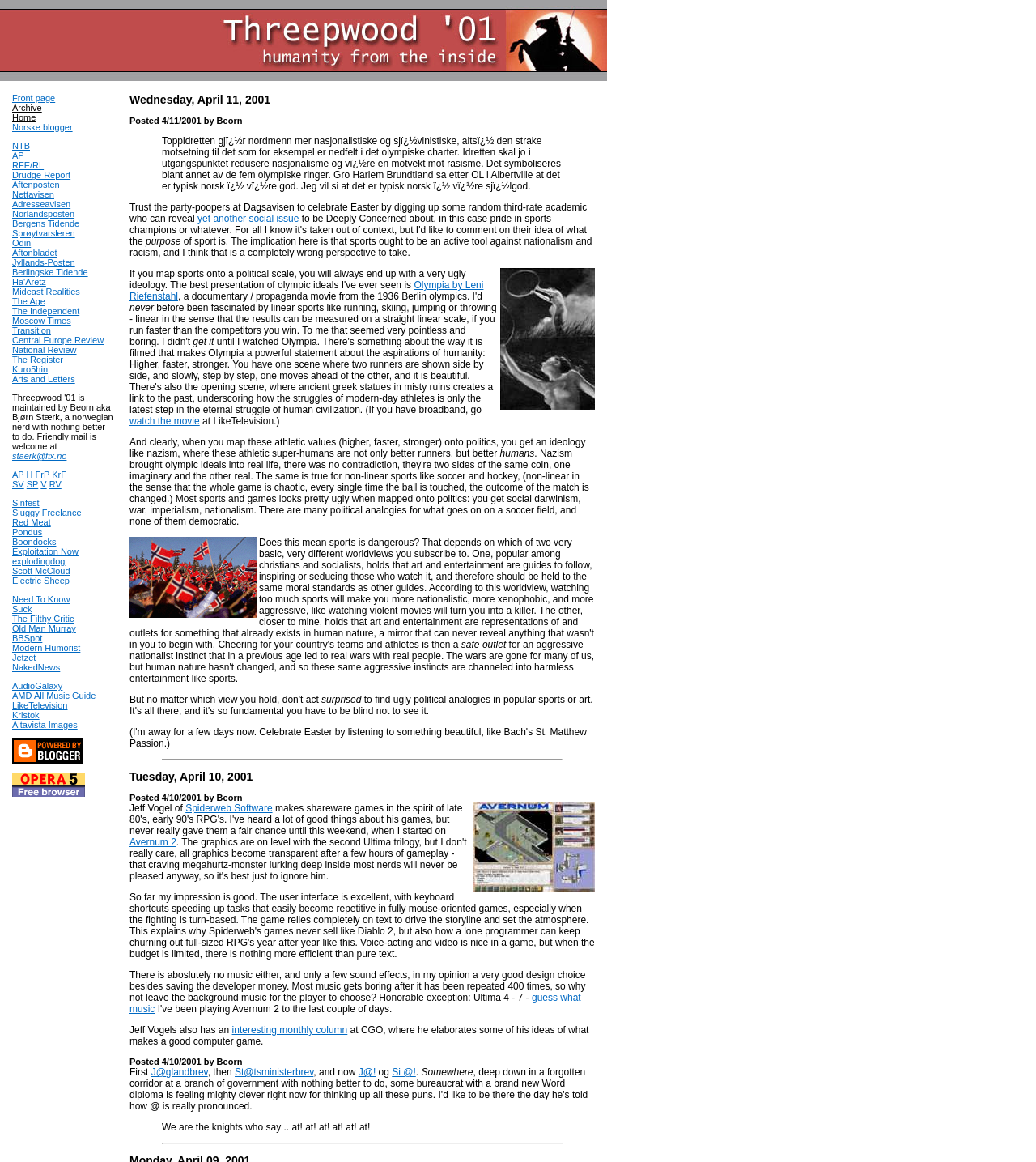Given the element description Arts and Letters, identify the bounding box coordinates for the UI element on the webpage screenshot. The format should be (top-left x, top-left y, bottom-right x, bottom-right y), with values between 0 and 1.

[0.012, 0.322, 0.072, 0.33]